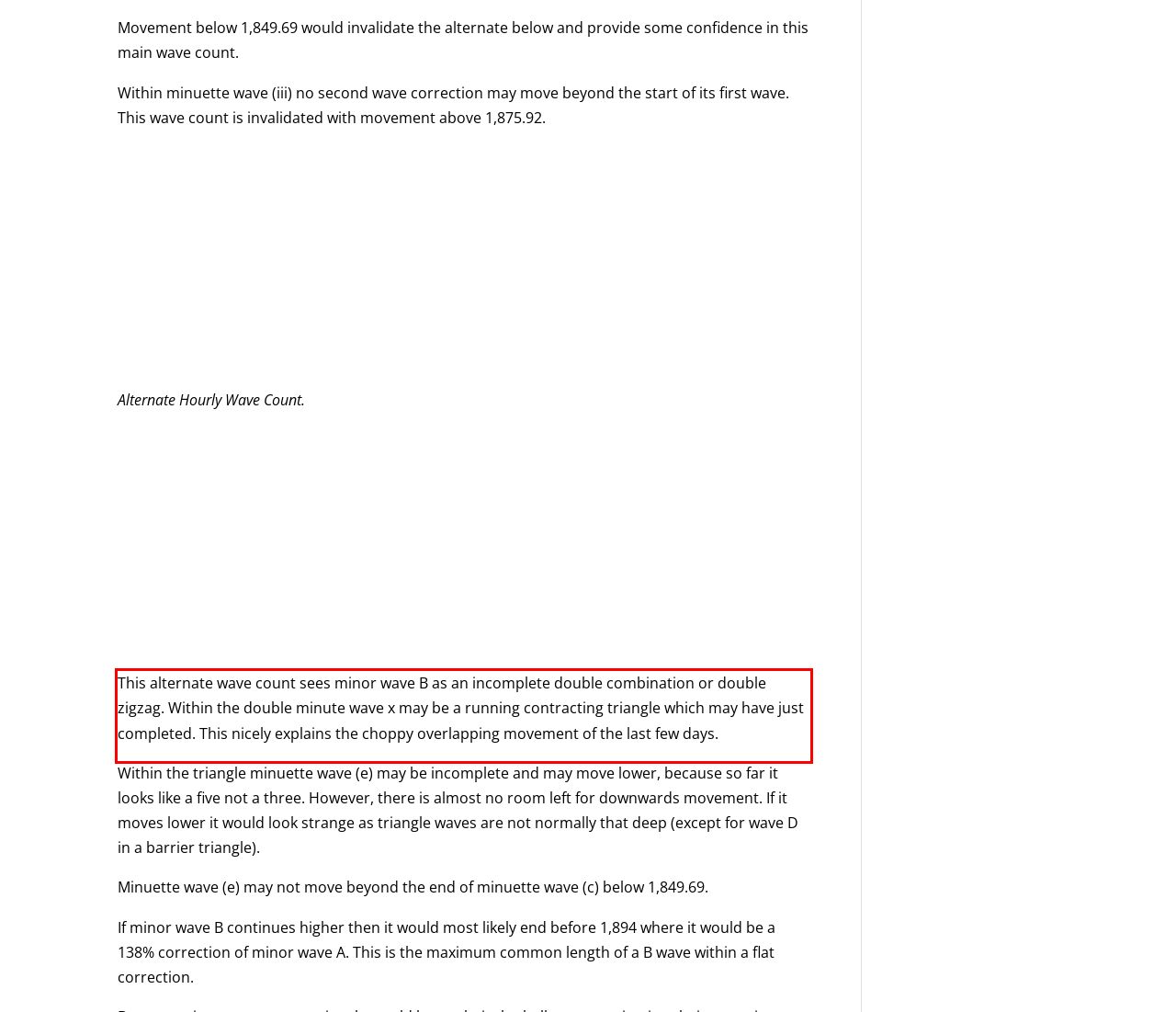Analyze the screenshot of the webpage and extract the text from the UI element that is inside the red bounding box.

This alternate wave count sees minor wave B as an incomplete double combination or double zigzag. Within the double minute wave x may be a running contracting triangle which may have just completed. This nicely explains the choppy overlapping movement of the last few days.